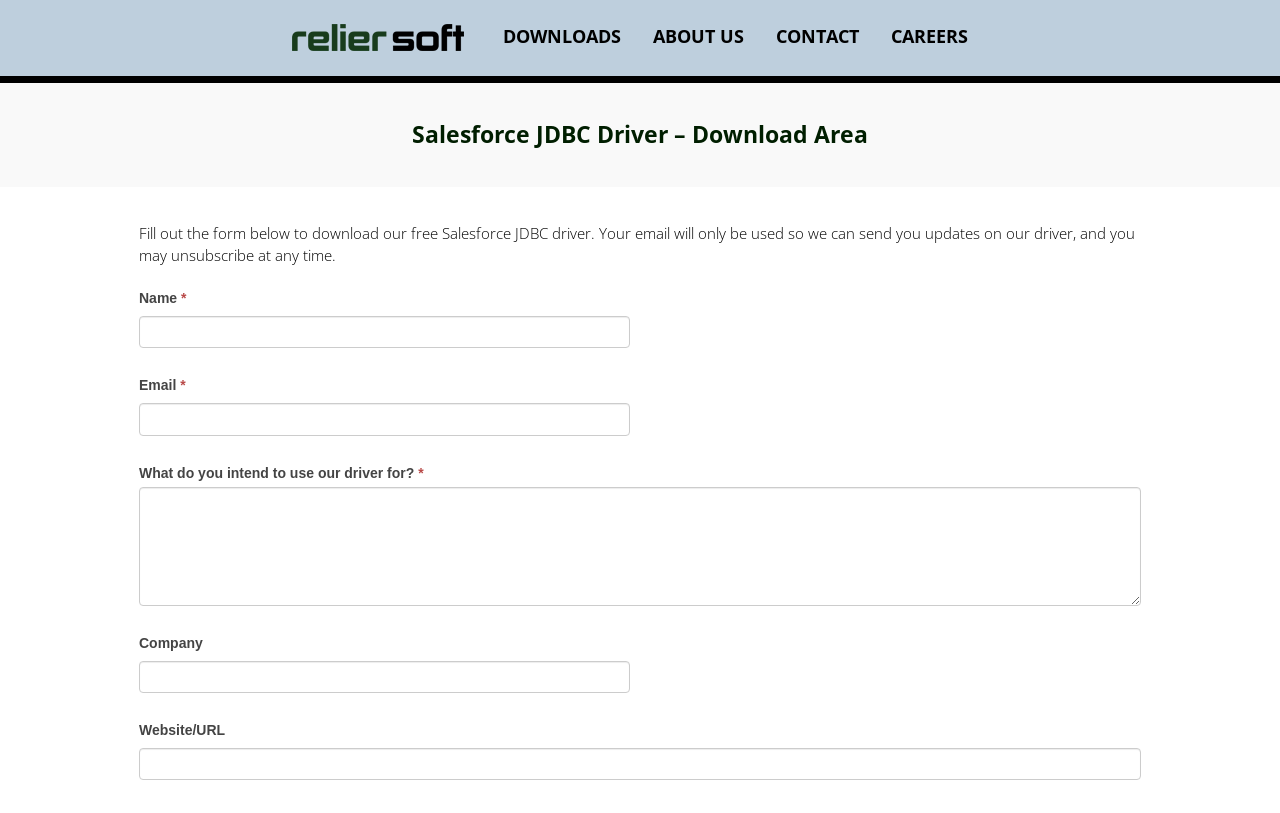Find the bounding box coordinates for the element described here: "parent_node: Email * name="item_meta[36]"".

[0.109, 0.496, 0.492, 0.536]